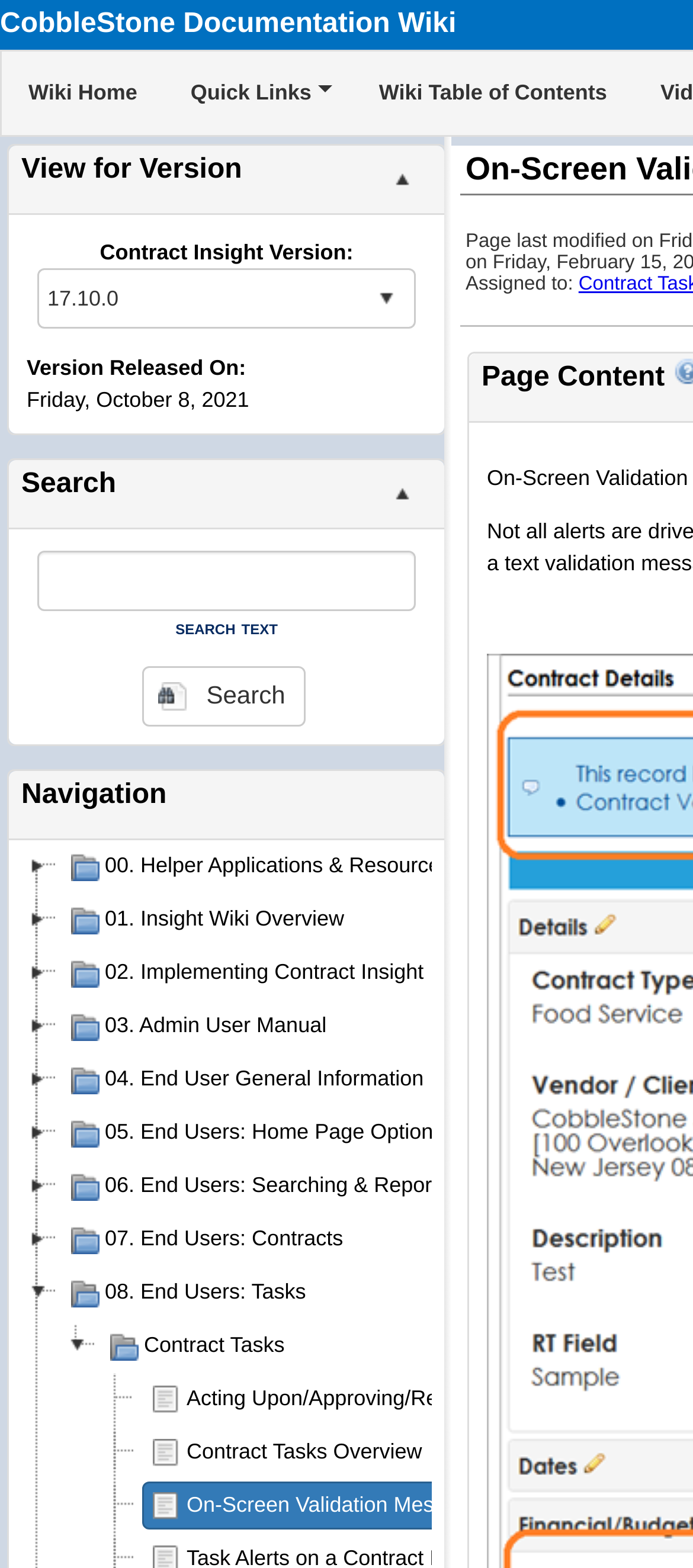Determine the bounding box coordinates of the region to click in order to accomplish the following instruction: "Go to 00. Helper Applications & Resources". Provide the coordinates as four float numbers between 0 and 1, specifically [left, top, right, bottom].

[0.087, 0.537, 0.674, 0.568]